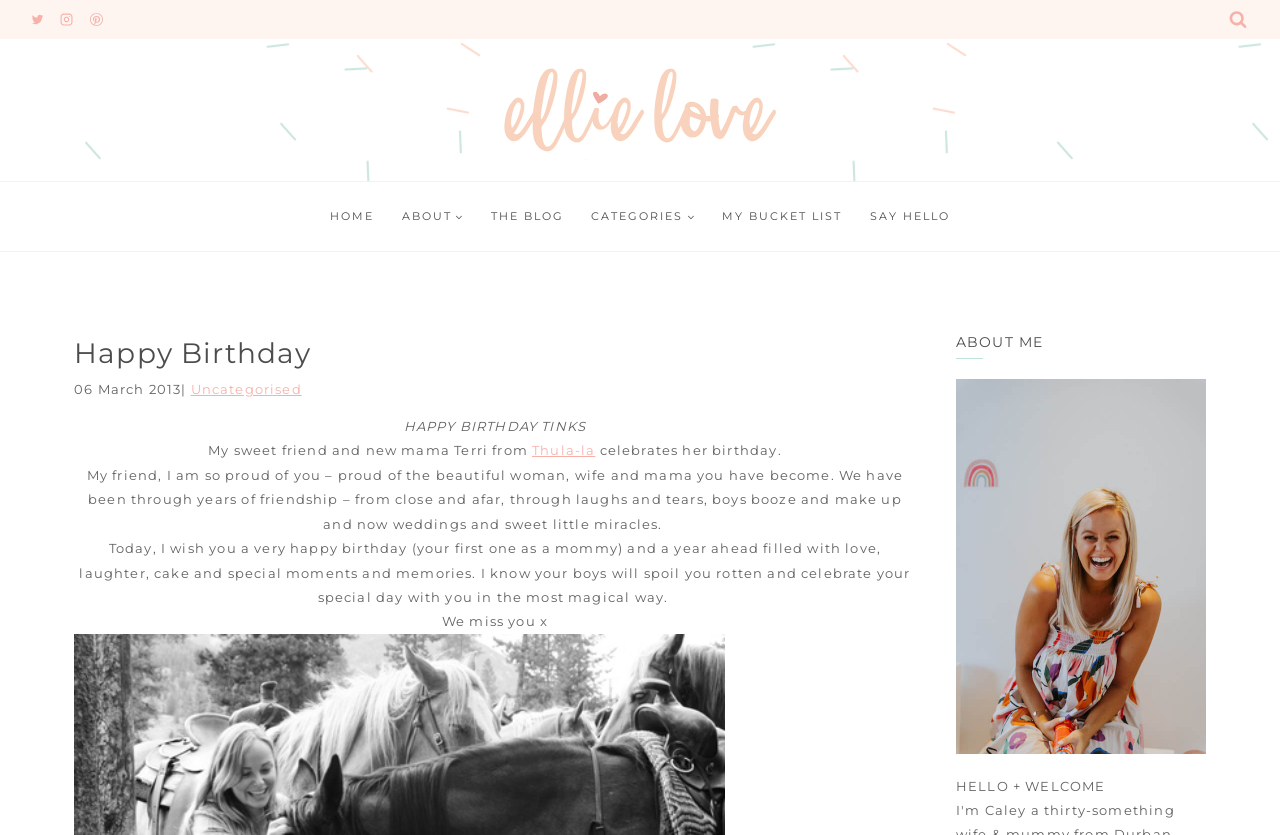Using a single word or phrase, answer the following question: 
What is the birthday girl's name?

Terri